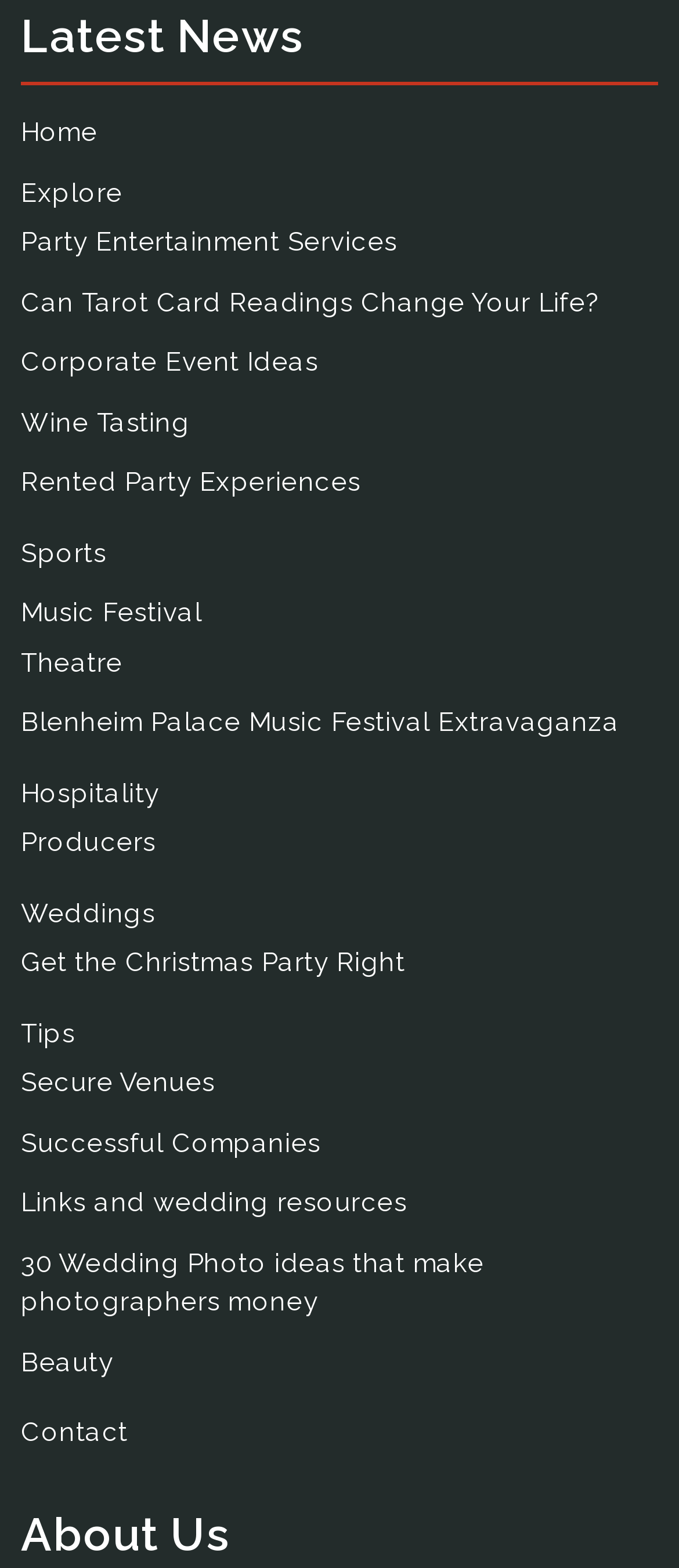Locate the bounding box coordinates of the element I should click to achieve the following instruction: "Click on Home".

[0.031, 0.075, 0.144, 0.095]